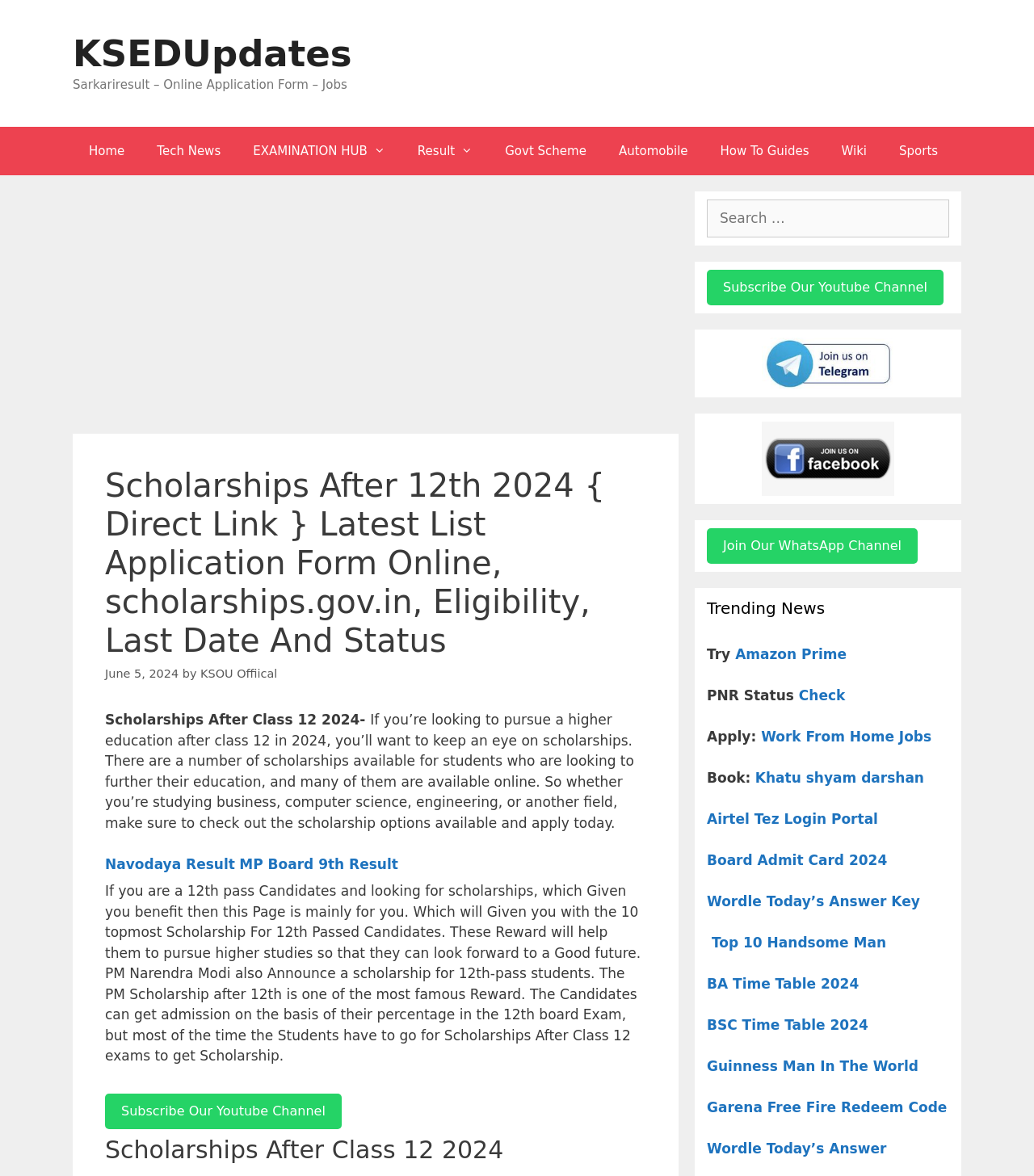What is the text of the link that is located below the 'Search for:' text?
From the details in the image, answer the question comprehensively.

I found the 'Search for:' text, which is located near the top of the webpage, and looked below it. I found a link element, and its text is 'Subscribe Our Youtube Channel'.